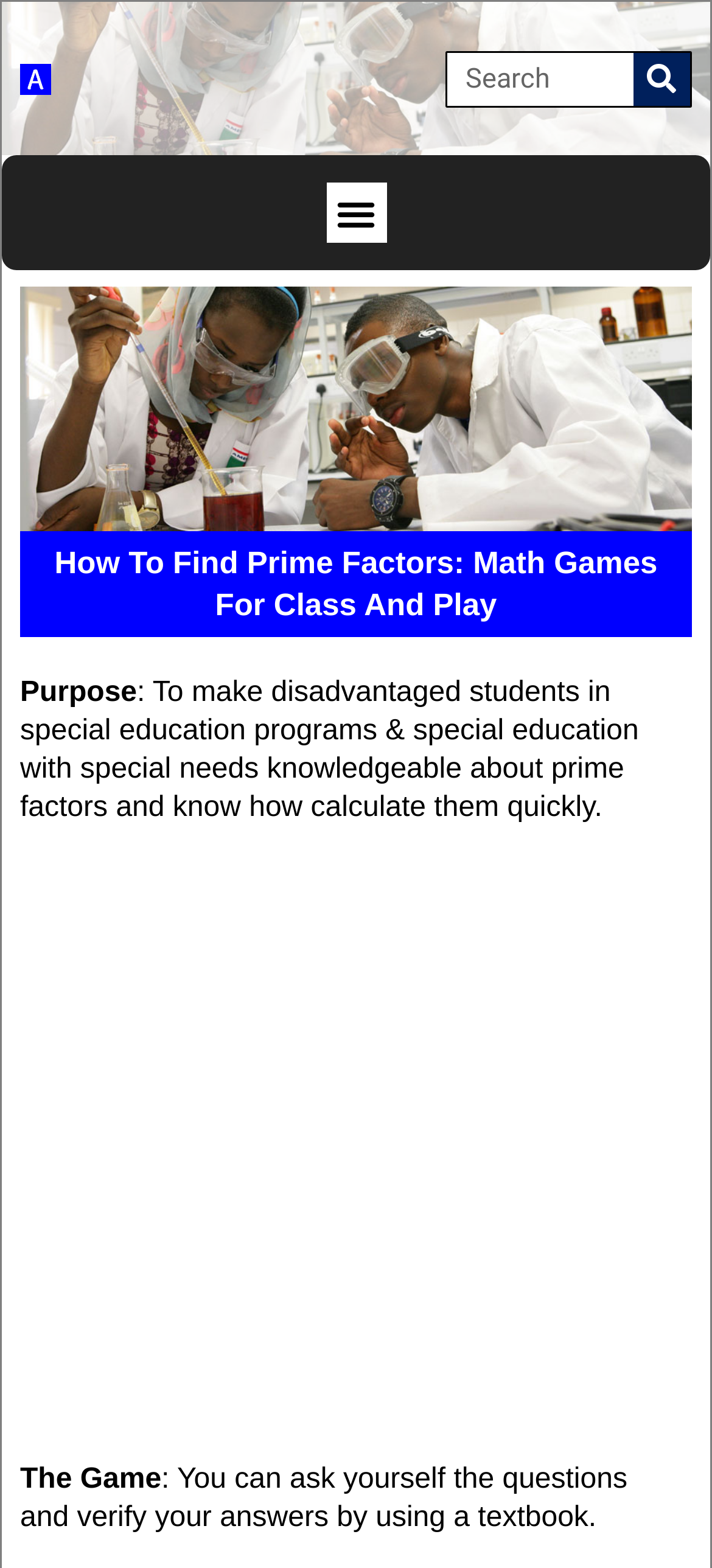Give a detailed account of the webpage's layout and content.

The webpage is about finding prime factors, specifically designed for disadvantaged students in special education programs. At the top right corner, there is a search bar with a searchbox and a search button. Below the search bar, there is a menu toggle button. 

The main content of the webpage starts with a heading that reads "How To Find Prime Factors: Math Games For Class And Play". Below the heading, there is a purpose statement that explains the goal of the webpage, which is to make students knowledgeable about prime factors. The purpose statement is divided into three lines of text.

Below the purpose statement, there is a large section that takes up most of the webpage. This section contains an advertisement, which is an iframe element.

At the bottom of the webpage, there is a section titled "The Game" that provides instructions on how to use the webpage. The instructions suggest that users can ask themselves questions and verify their answers using a textbook.